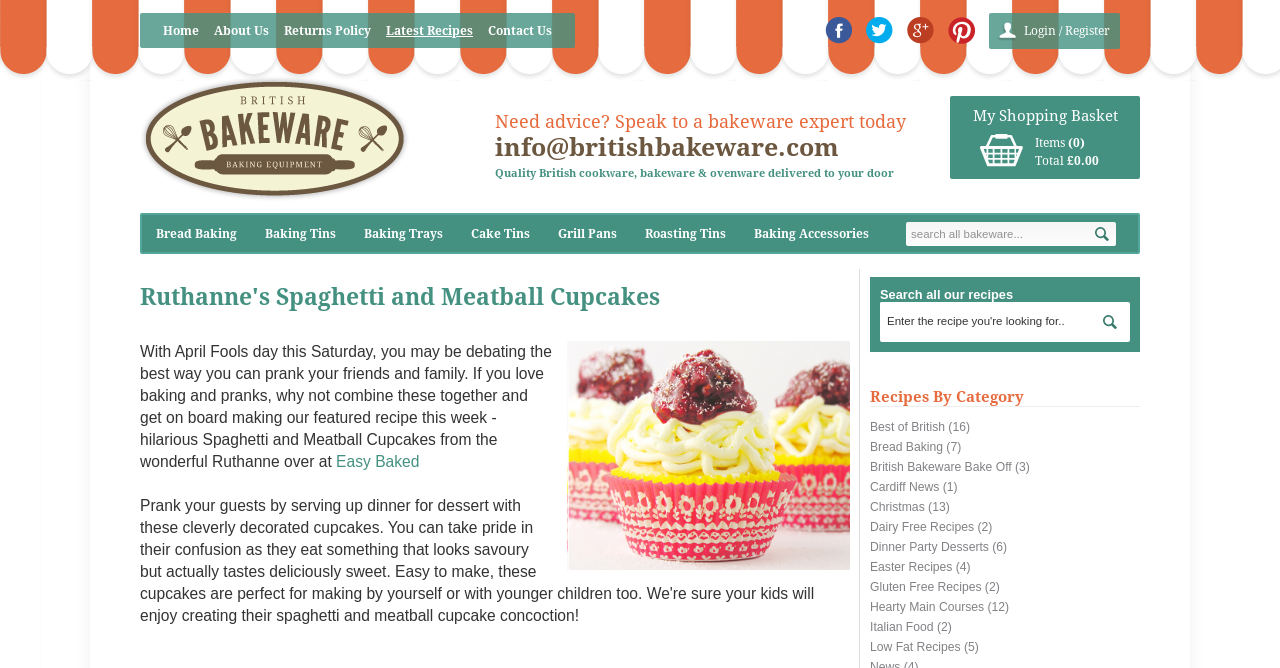Please identify the bounding box coordinates of the area that needs to be clicked to follow this instruction: "Call us for help".

None